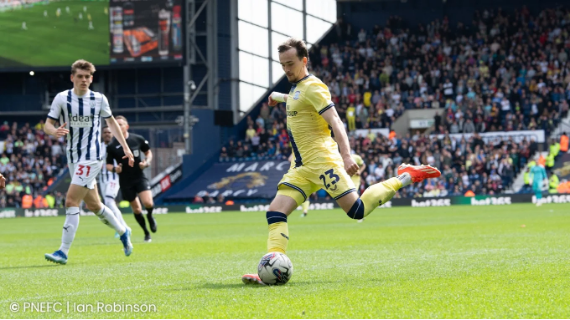Generate a detailed caption that describes the image.

In this dynamic match scene, a player, wearing an away kit in yellow with the number 13, prepares to strike the ball with precision. The vibrant atmosphere of the stadium surrounds him as he focuses intently on his target. To his left, an opponent in a white and black striped kit, marked by the number 31, gains ground. The backdrop features a large crowd, indicative of a crucial moment in the match. This image captures the intensity of the final day of the 2023/24 Sky Bet Championship season, specifically during the game against West Bromwich Albion, illustrating the competitive spirit and determination of the players on the pitch. The photograph is credited to Ian Robinson and is part of a gallery documenting PNE's experiences during the season.